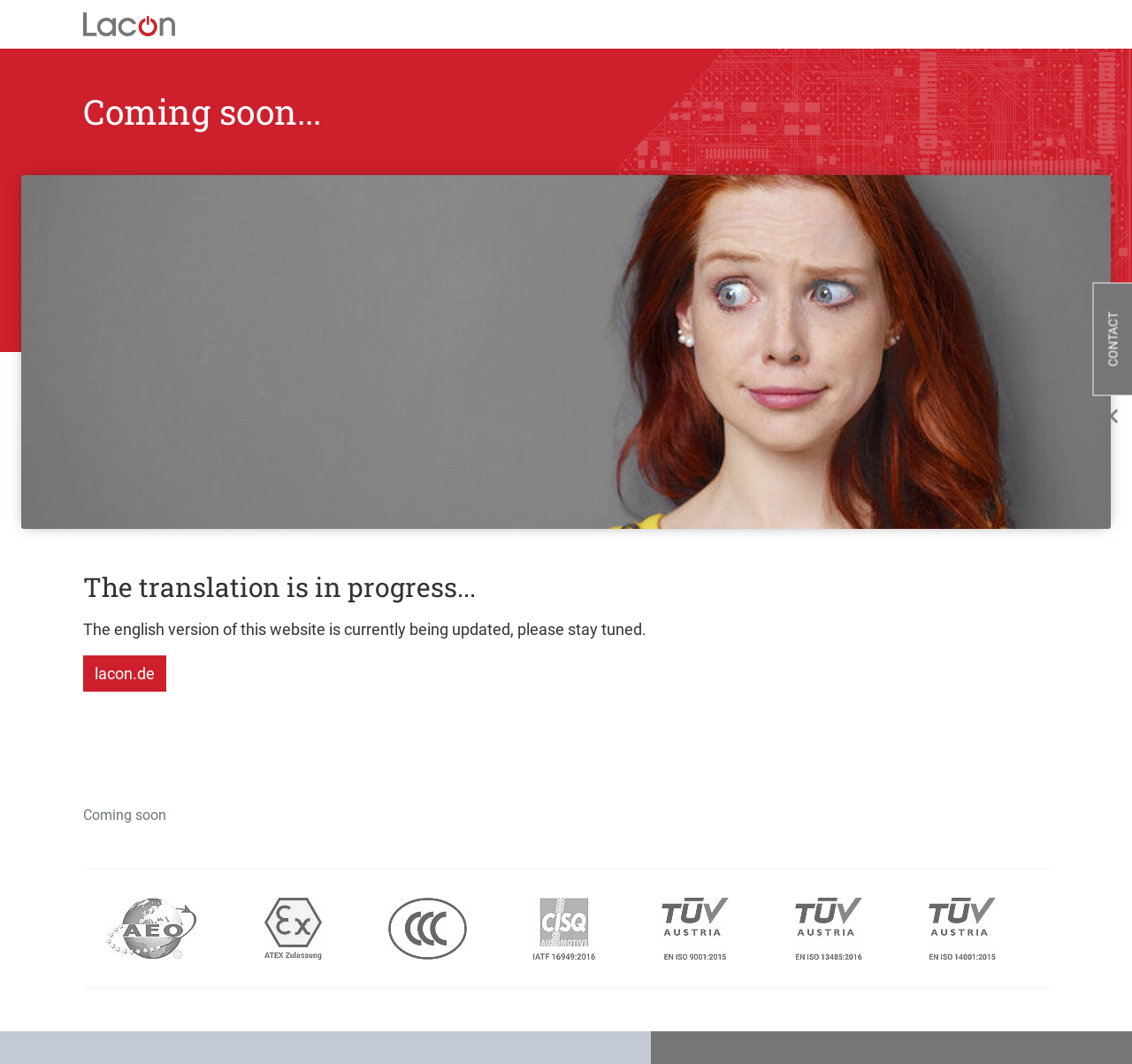What is the alternative website to visit?
Please provide a single word or phrase as your answer based on the screenshot.

lacon.de